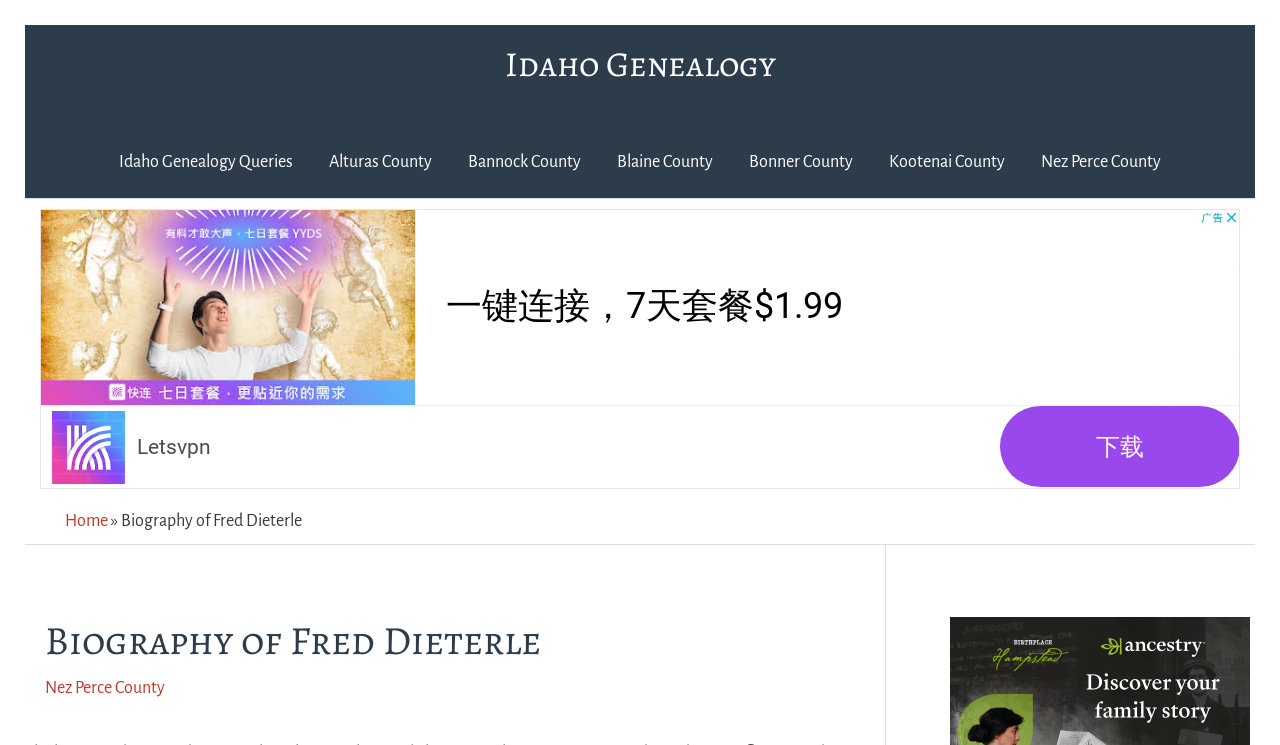What is the purpose of the 'Skip to content' link?
Please respond to the question thoroughly and include all relevant details.

The 'Skip to content' link is usually used to bypass the navigation and go directly to the main content of the webpage, which in this case is the biography of Fred Dieterle.